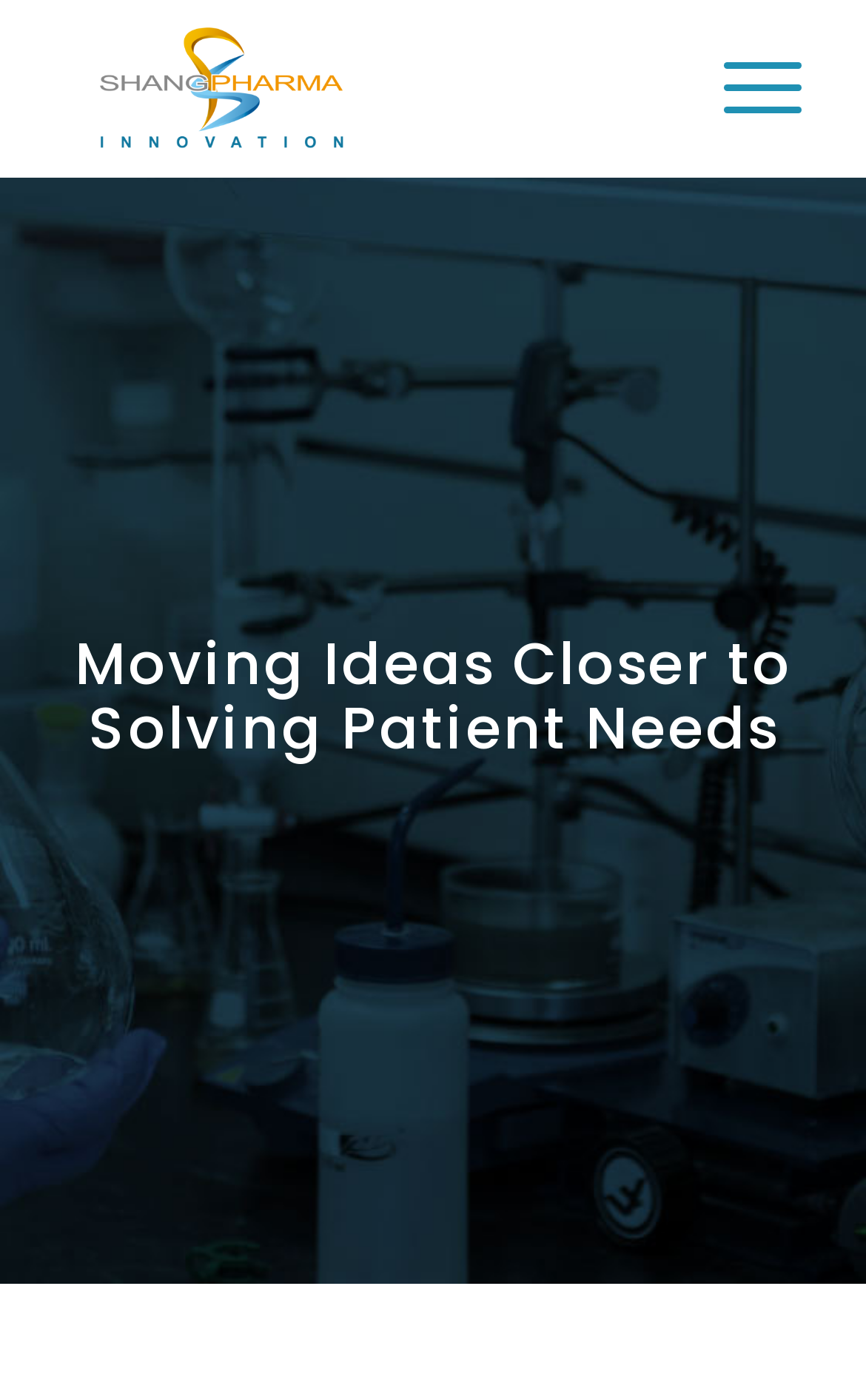Provide an in-depth description of the elements and layout of the webpage.

The webpage is titled "What We Provide | ShangPharma Innovation" and features a prominent logo of ShangPharma Innovation at the top left corner, which is also a clickable link. To the right of the logo, there is another link. 

Below the top section, the main content area is divided into a single section with a heading that reads "Moving Ideas Closer to Solving Patient Needs", which is centered and takes up a significant portion of the page.